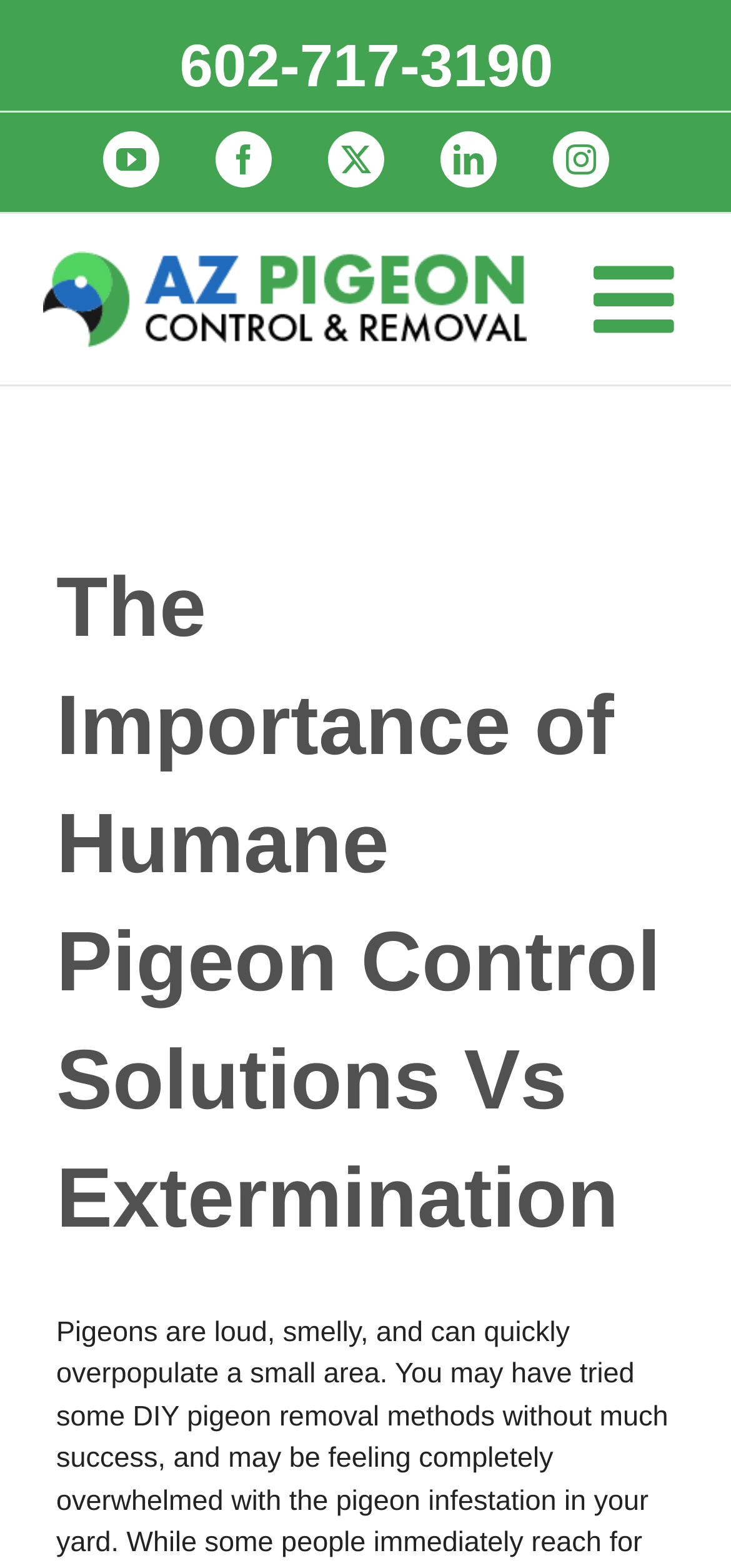Answer this question using a single word or a brief phrase:
What social media platforms are linked on the webpage?

YouTube, Facebook, Twitter, LinkedIn, Instagram